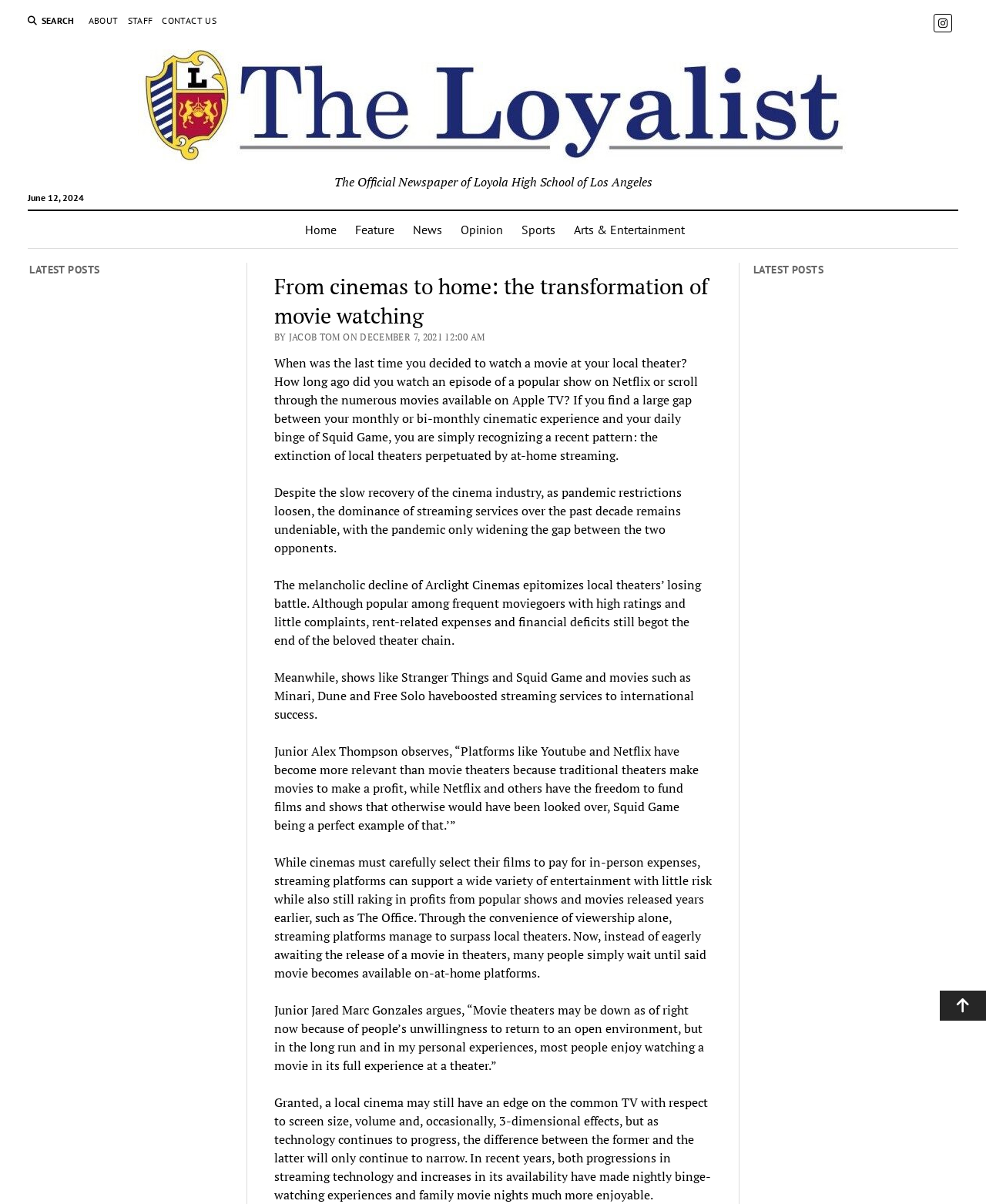Use one word or a short phrase to answer the question provided: 
What is the date of the article?

December 7, 2021